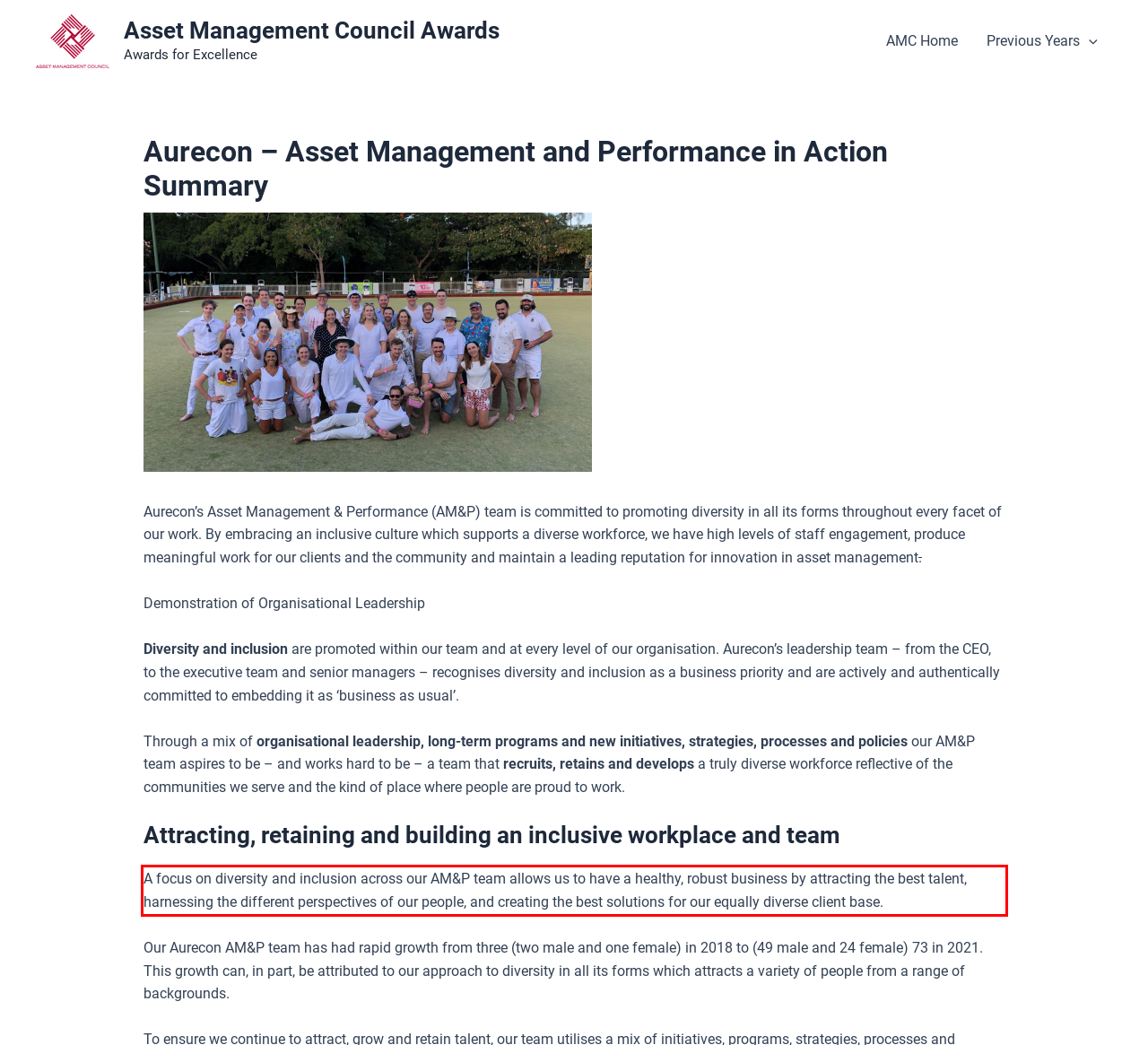You are given a webpage screenshot with a red bounding box around a UI element. Extract and generate the text inside this red bounding box.

A focus on diversity and inclusion across our AM&P team allows us to have a healthy, robust business by attracting the best talent, harnessing the different perspectives of our people, and creating the best solutions for our equally diverse client base.